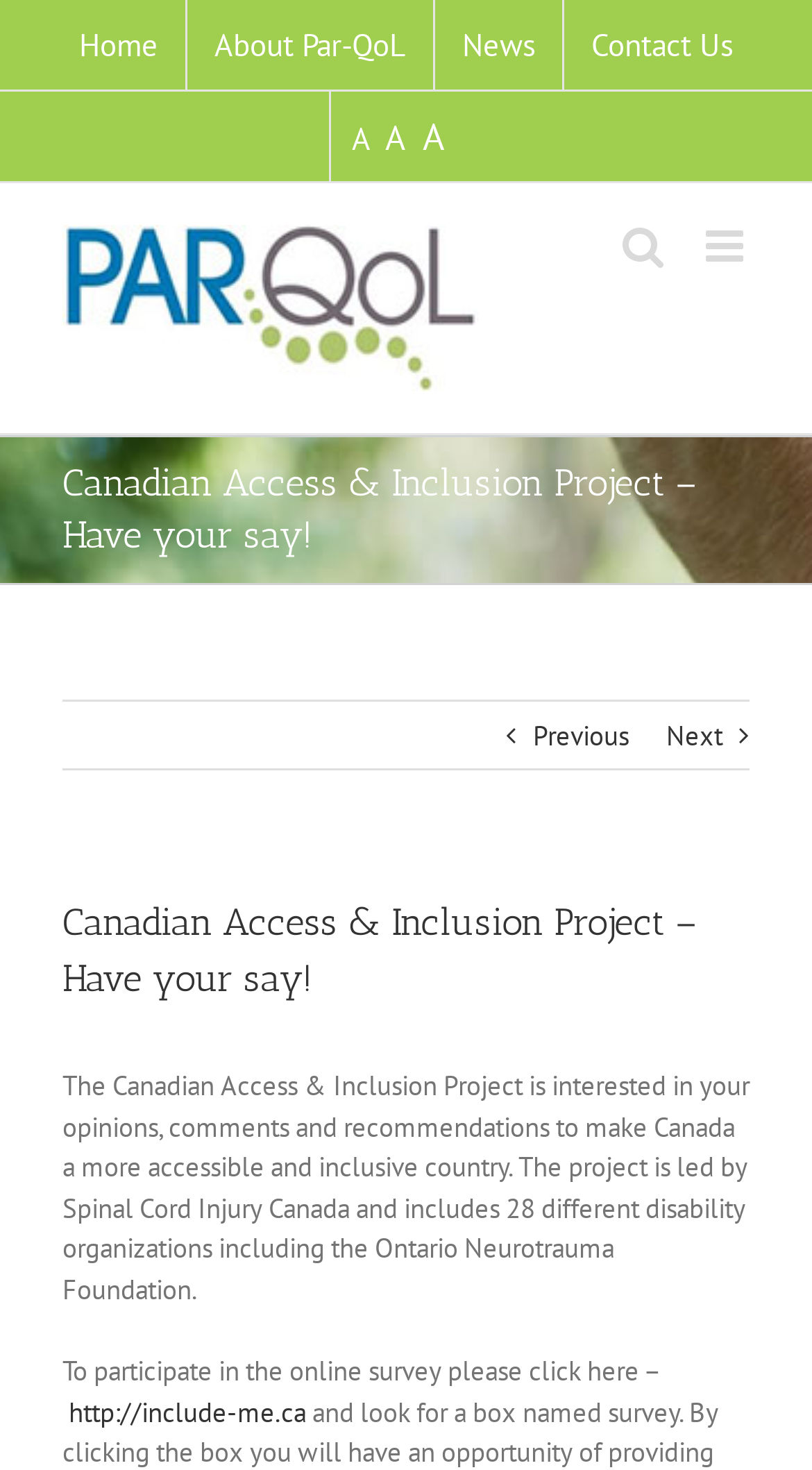Answer the question using only a single word or phrase: 
How many disability organizations are included in the project?

28